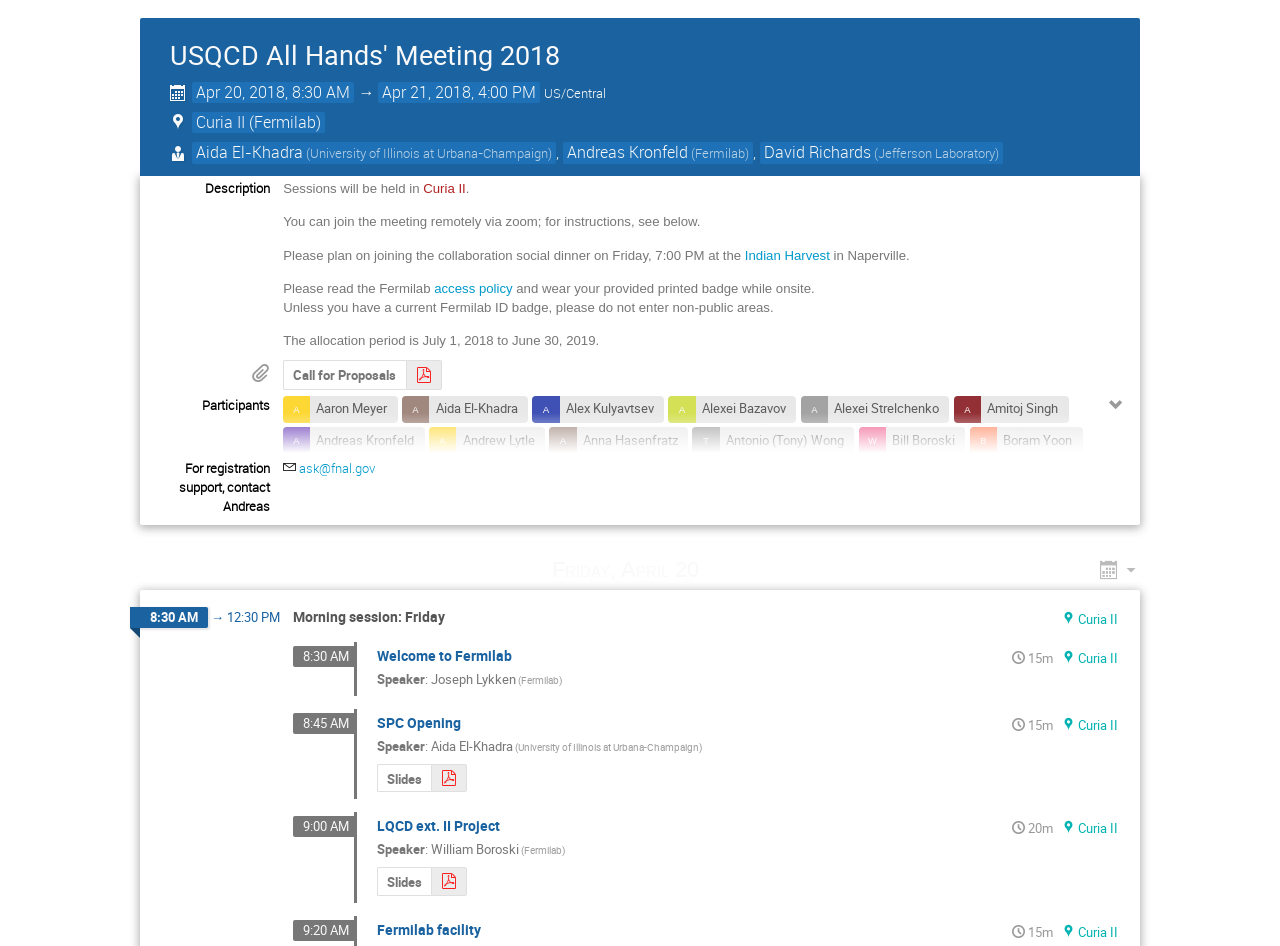What is the time of the collaboration social dinner?
With the help of the image, please provide a detailed response to the question.

The answer can be found in the description section of the webpage, which states 'Please plan on joining the collaboration social dinner on Friday, 7:00 PM at the Indian Harvest in Naperville.'